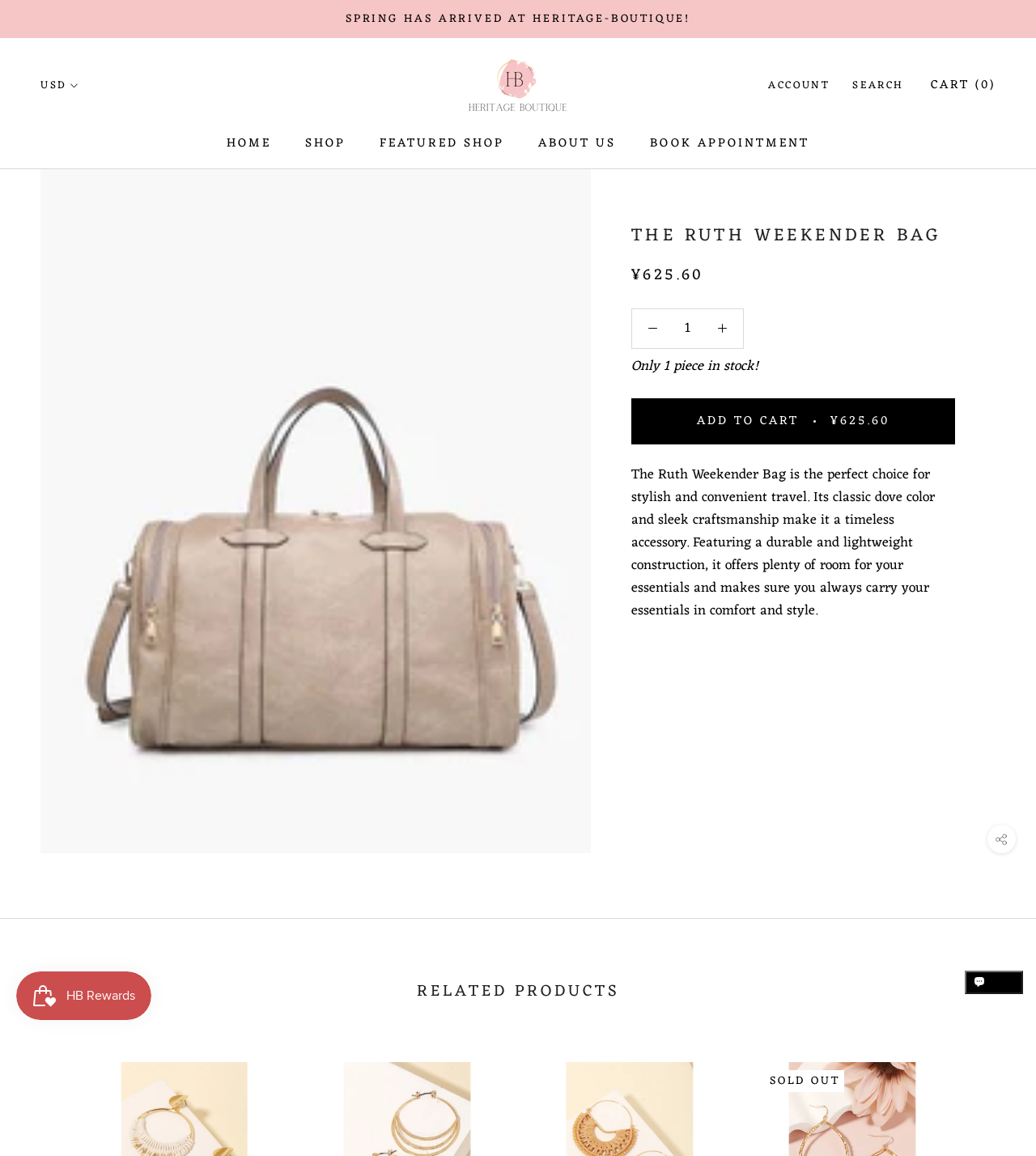Is the product in stock?
Using the information from the image, answer the question thoroughly.

I found the answer by looking at the static text element with the text 'Only 1 piece in stock!' which indicates that the product is still available, although with limited quantity.